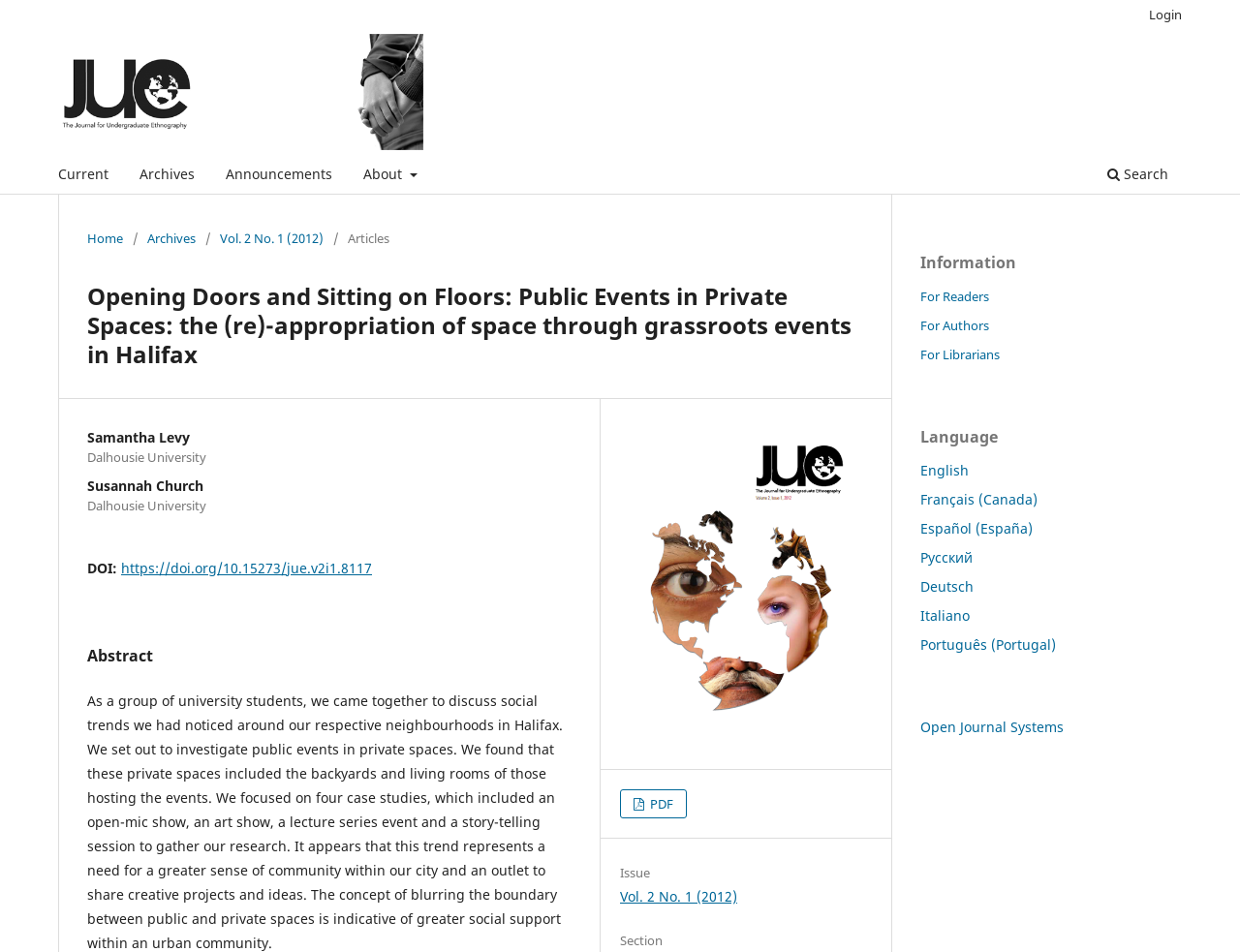Show me the bounding box coordinates of the clickable region to achieve the task as per the instruction: "Click on the 'Journal for undergraduate ethnography' link".

[0.047, 0.036, 0.342, 0.158]